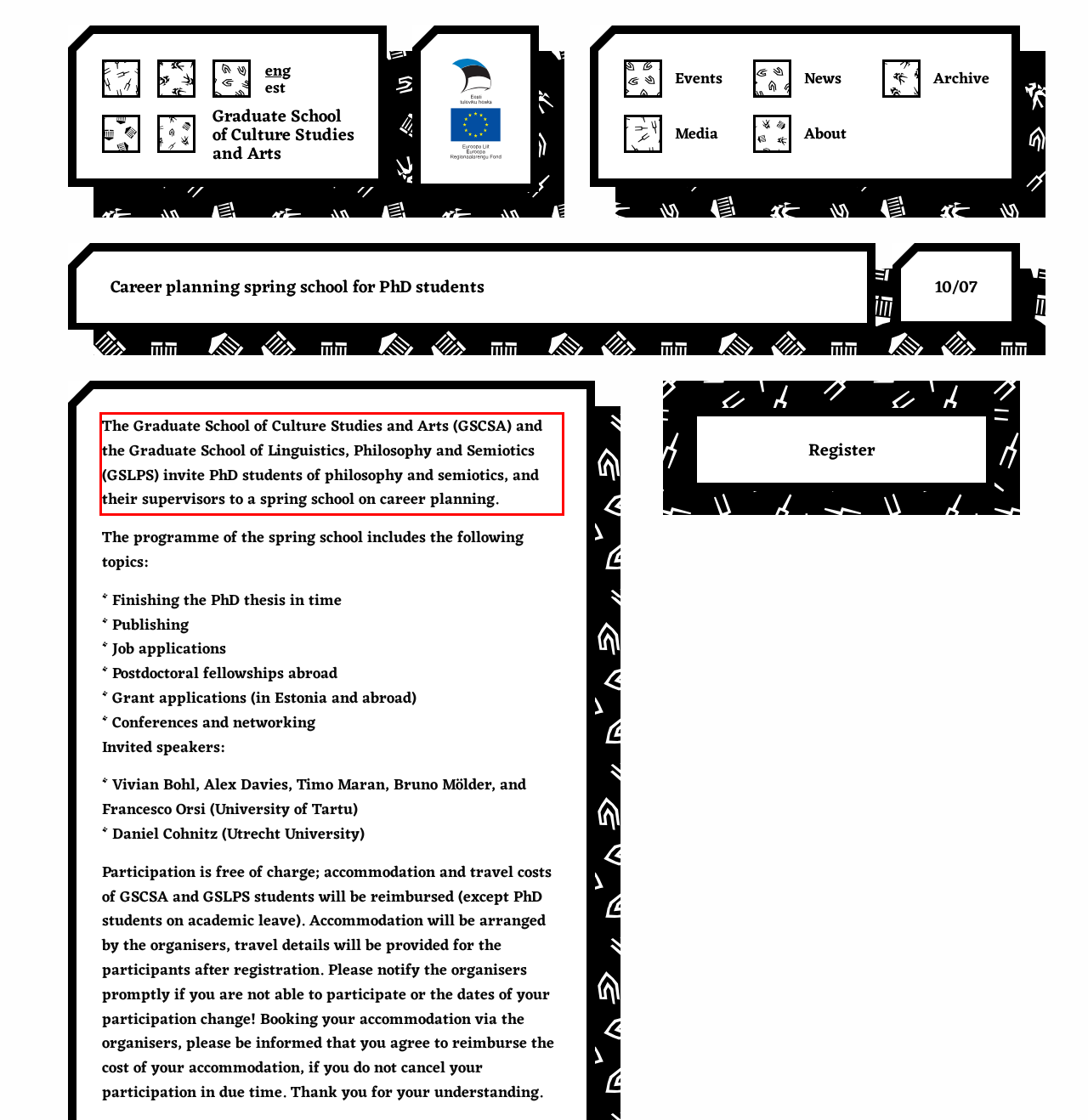Using the provided webpage screenshot, recognize the text content in the area marked by the red bounding box.

The Graduate School of Culture Studies and Arts (GSCSA) and the Graduate School of Linguistics, Philosophy and Semiotics (GSLPS) invite PhD students of philosophy and semiotics, and their supervisors to a spring school on career planning.